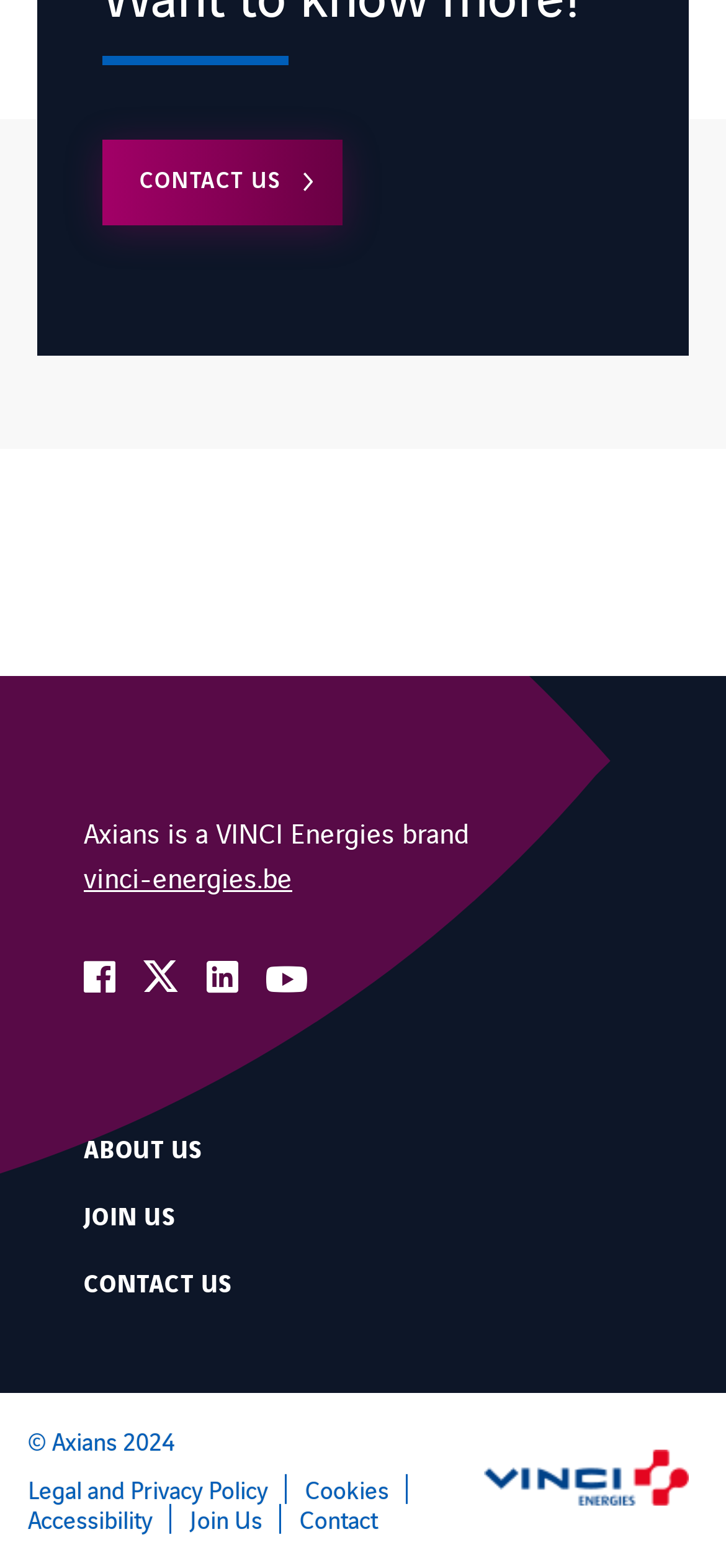Please locate the bounding box coordinates of the element's region that needs to be clicked to follow the instruction: "go to contact us page". The bounding box coordinates should be provided as four float numbers between 0 and 1, i.e., [left, top, right, bottom].

[0.115, 0.807, 0.782, 0.826]